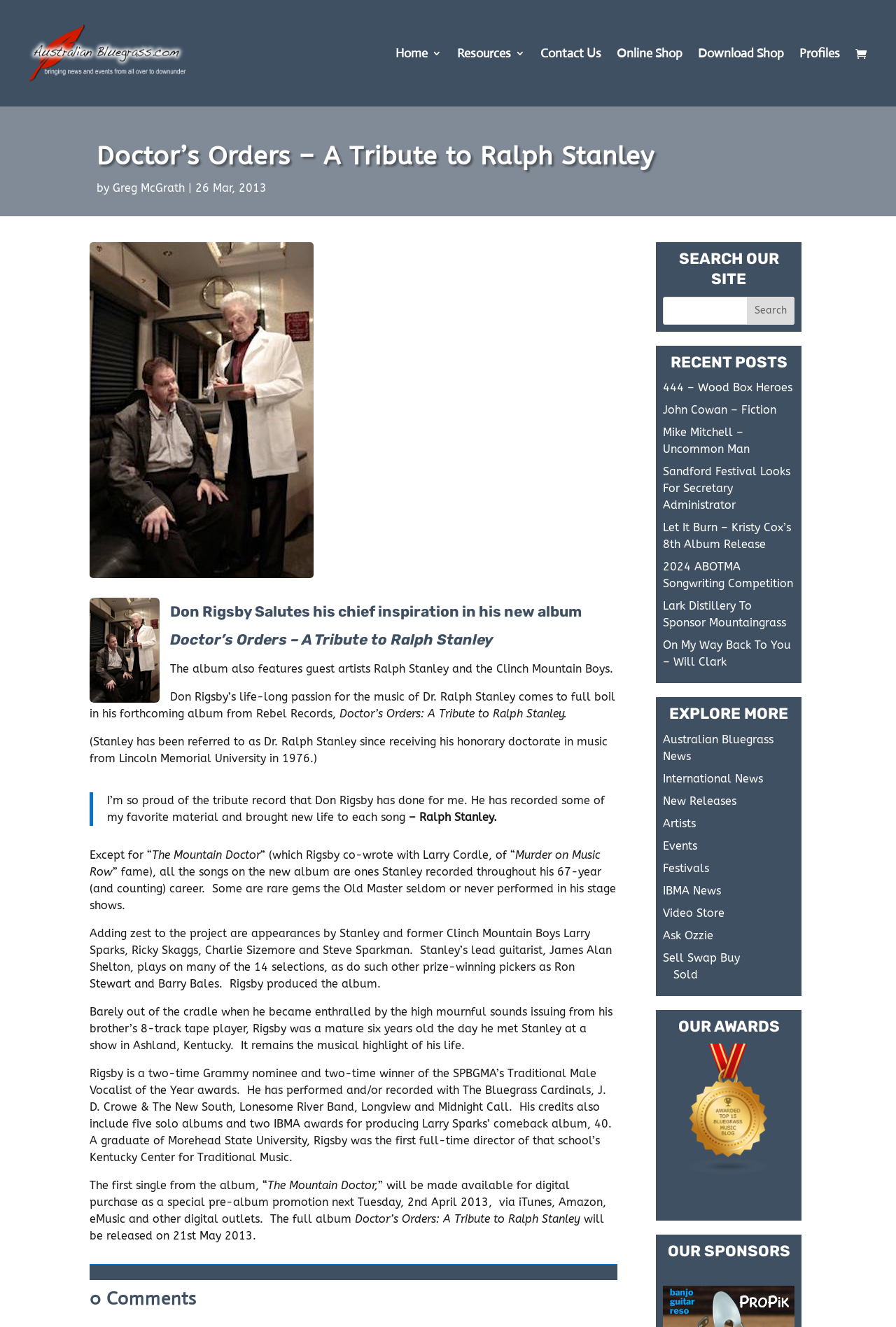Locate the bounding box coordinates of the clickable region to complete the following instruction: "Search for something on the site."

[0.74, 0.223, 0.887, 0.245]